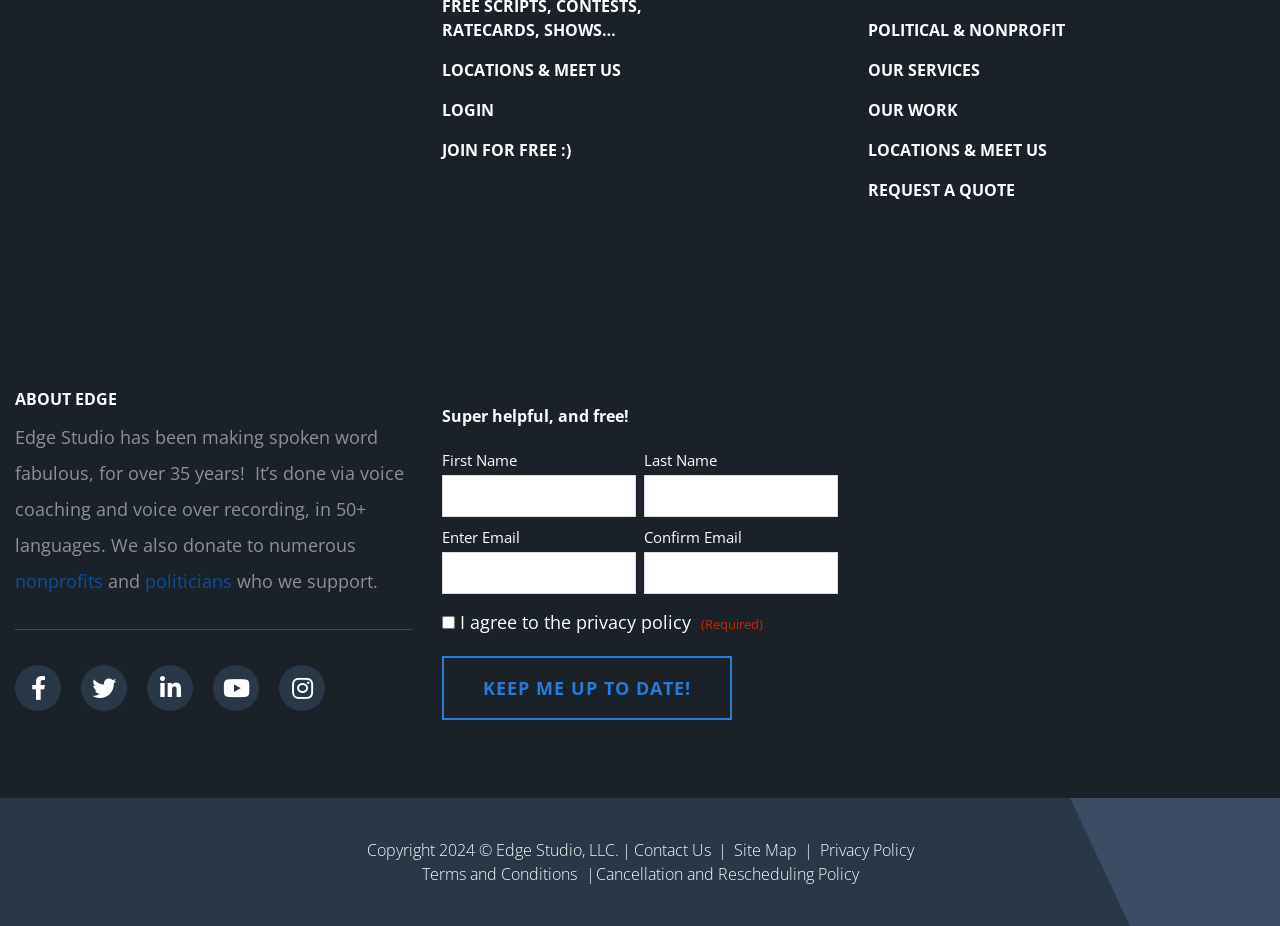What is the required information to 'Keep me up to date!'?
Answer the question with as much detail as possible.

The required information to 'Keep me up to date!' can be found in the groups 'Email (Required)' and 'Privacy (Required)' which are located above the 'Keep me up to date!' button. The 'Email (Required)' group requires an email address and its confirmation, and the 'Privacy (Required)' group requires agreement to the privacy policy.